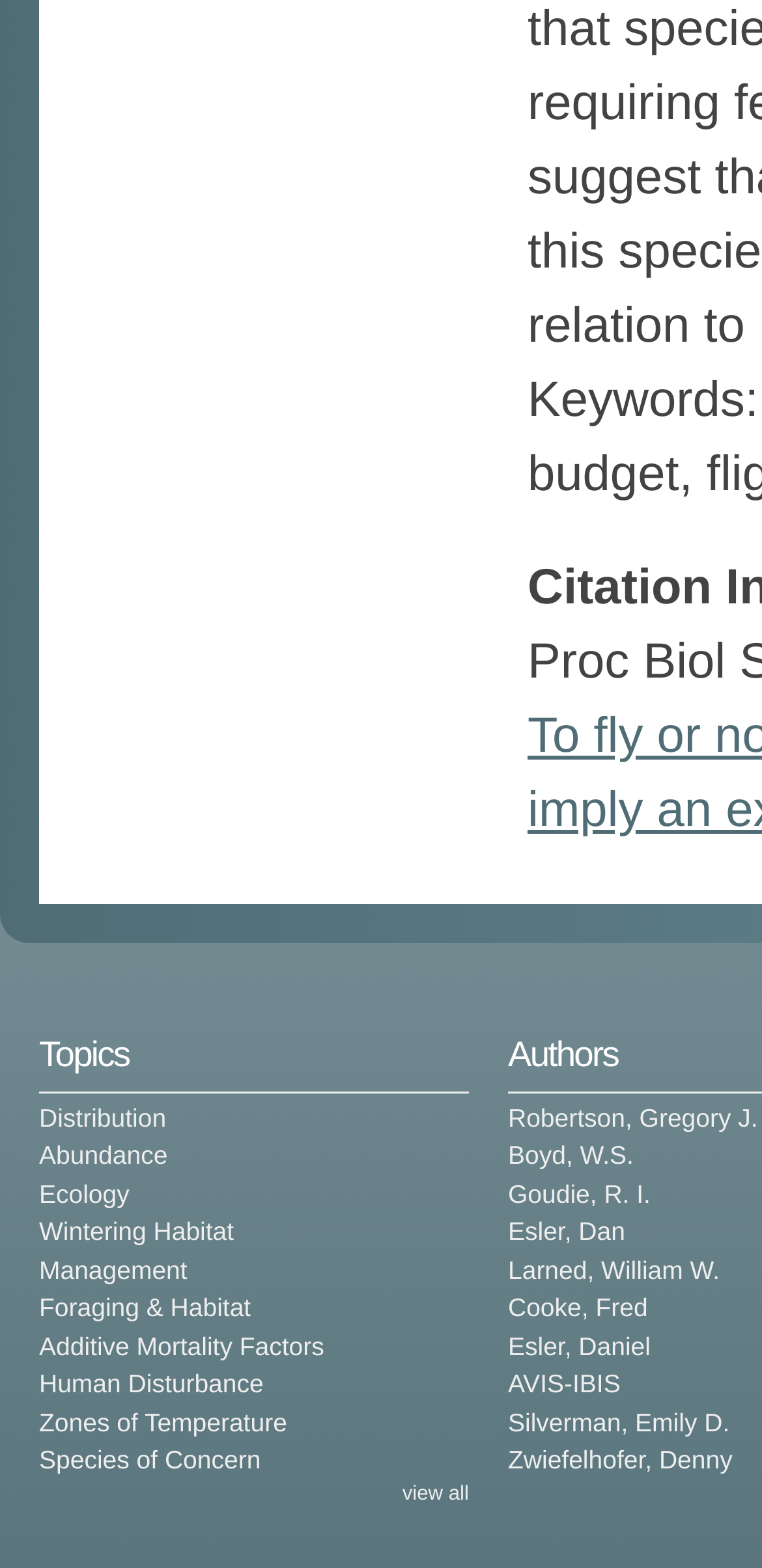Please answer the following query using a single word or phrase: 
How many links are listed under the 'Topics' heading?

11